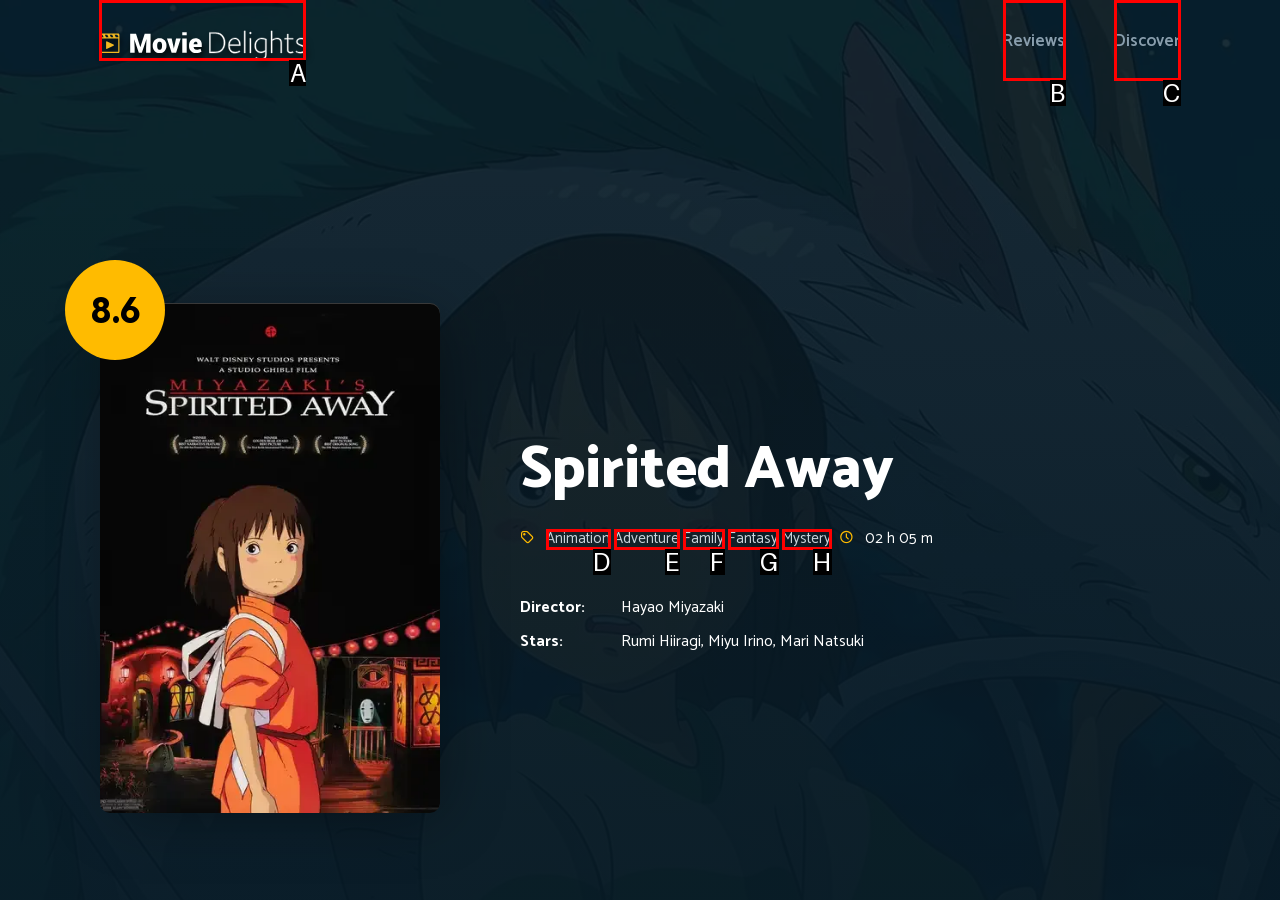Identify the correct UI element to click for the following task: Click on Movie Delights Choose the option's letter based on the given choices.

A